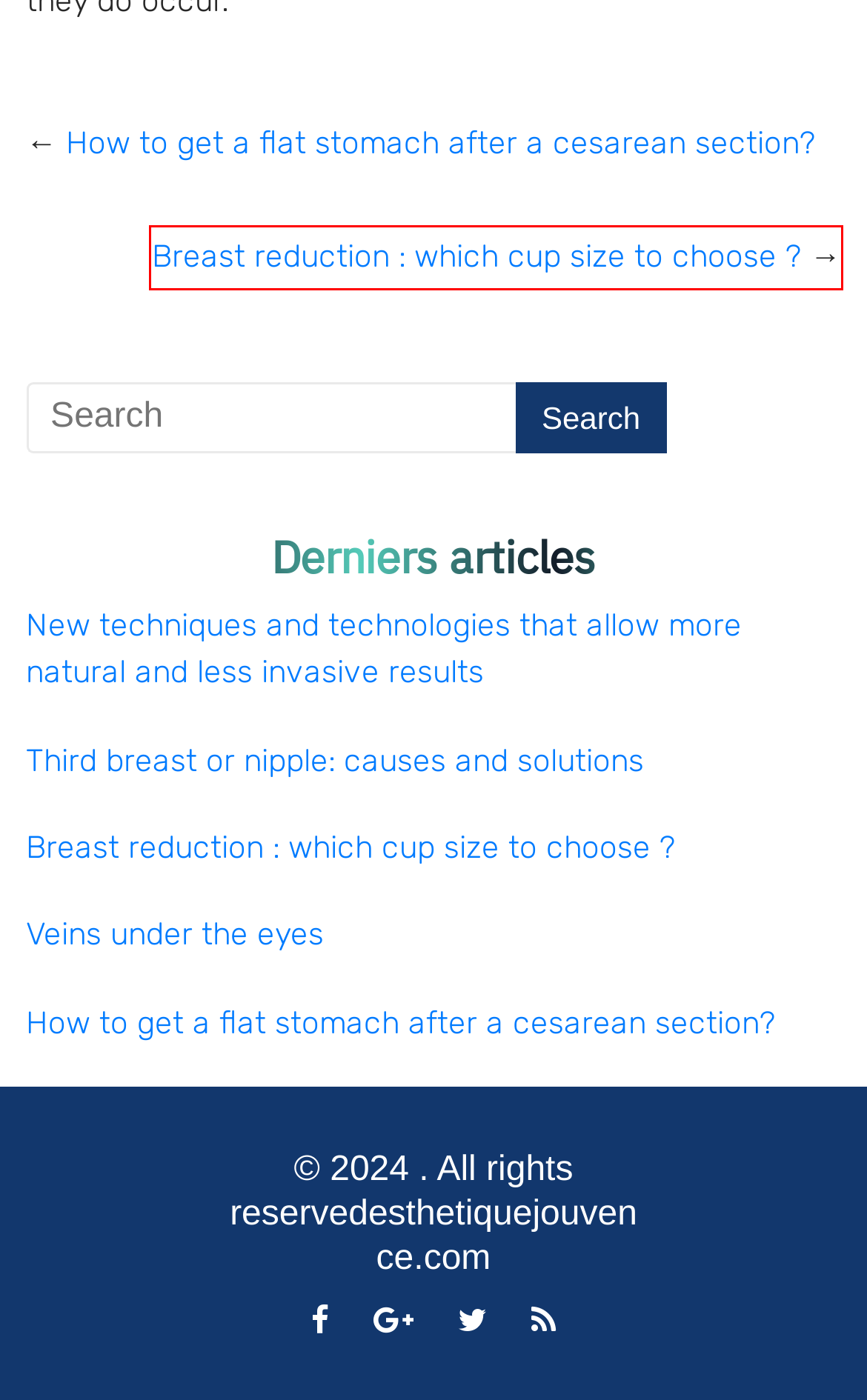Given a webpage screenshot with a red bounding box around a particular element, identify the best description of the new webpage that will appear after clicking on the element inside the red bounding box. Here are the candidates:
A. Medical stay prices in Turkey - cheap plastic surgery prices
B. Treatment for third breast or nipple in Turkey
C. Clinique Esthetique Turkey : Clinique Esthetique Jouvence
D. Plastic Surgery in Turkey the cheapest prices in the world.
E. How to have a flat stomach after a c-sectionsection
F. Chirurgie esthetique Turquie avec un devis gratuit ➡️ Prix pas cher
G. Breast reduction: all you need to know
H. New techniques that allow more natural and less invasive results.

G